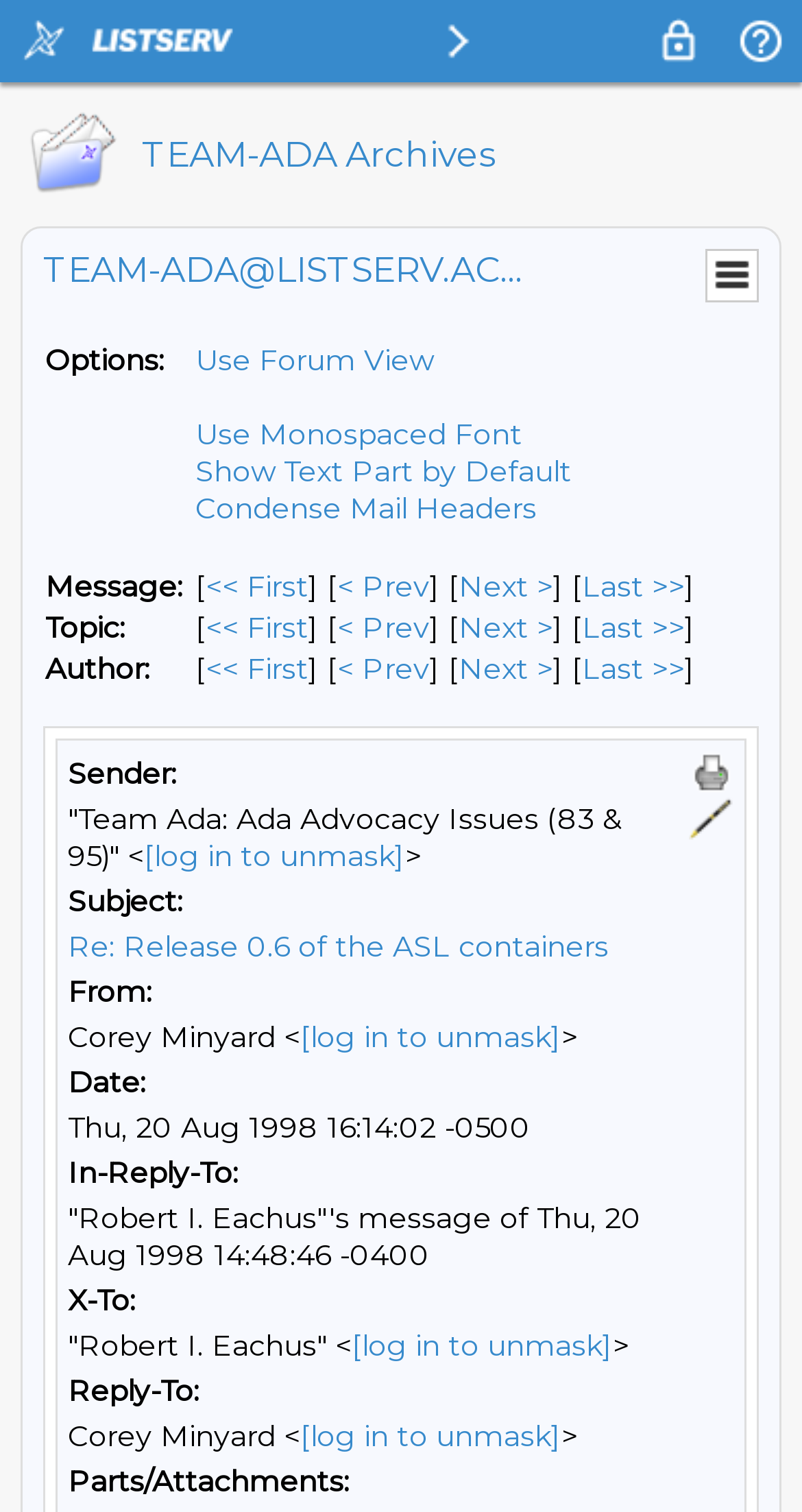Predict the bounding box of the UI element that fits this description: "[log in to unmask]".

[0.179, 0.554, 0.505, 0.578]